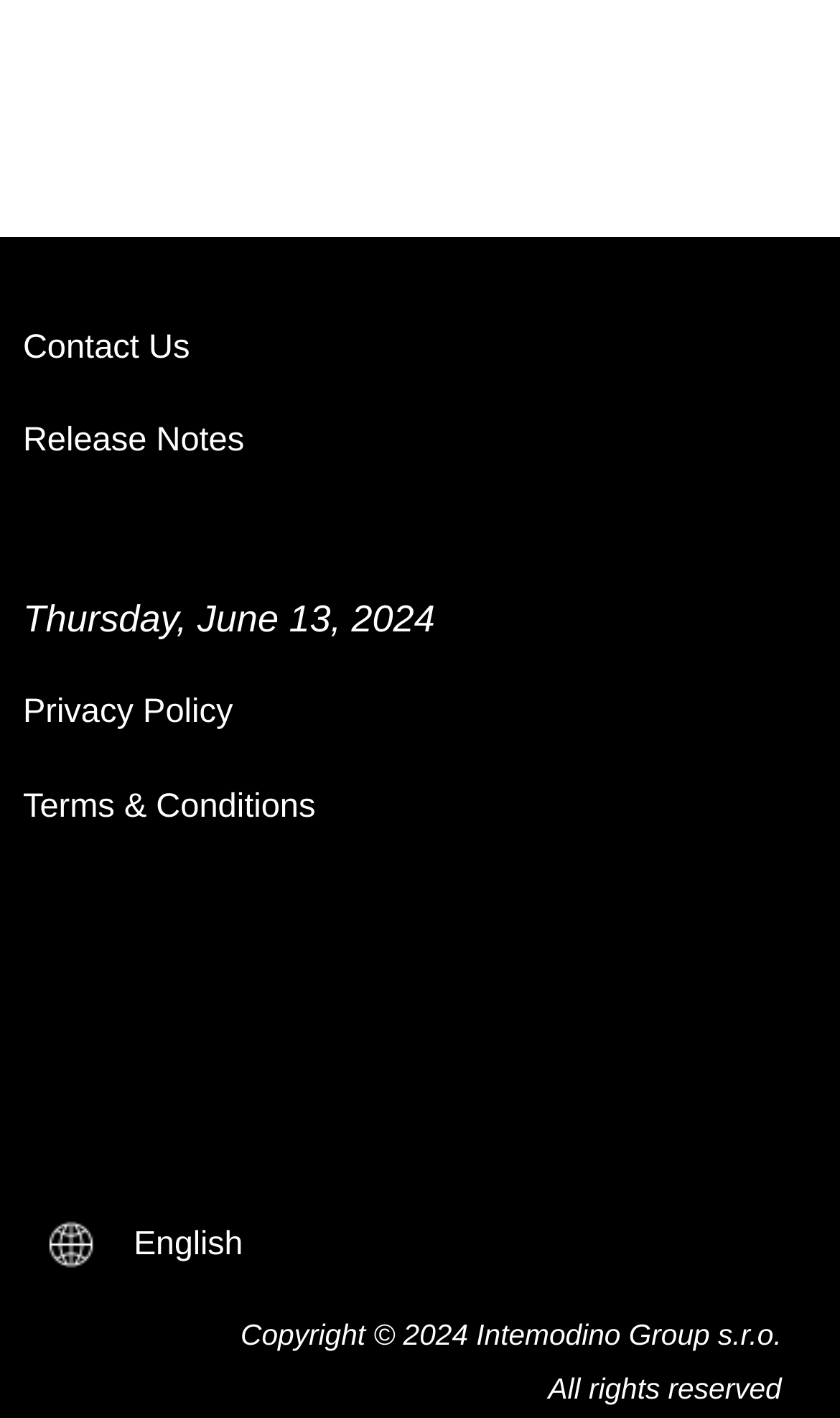What is the company name mentioned at the bottom of the webpage?
Please provide a detailed answer to the question.

I found the company name by looking at the StaticText element with the text 'Intemodino Group s.r.o.' which is located within the LayoutTable with coordinates [0.005, 0.78, 1.0, 0.807].